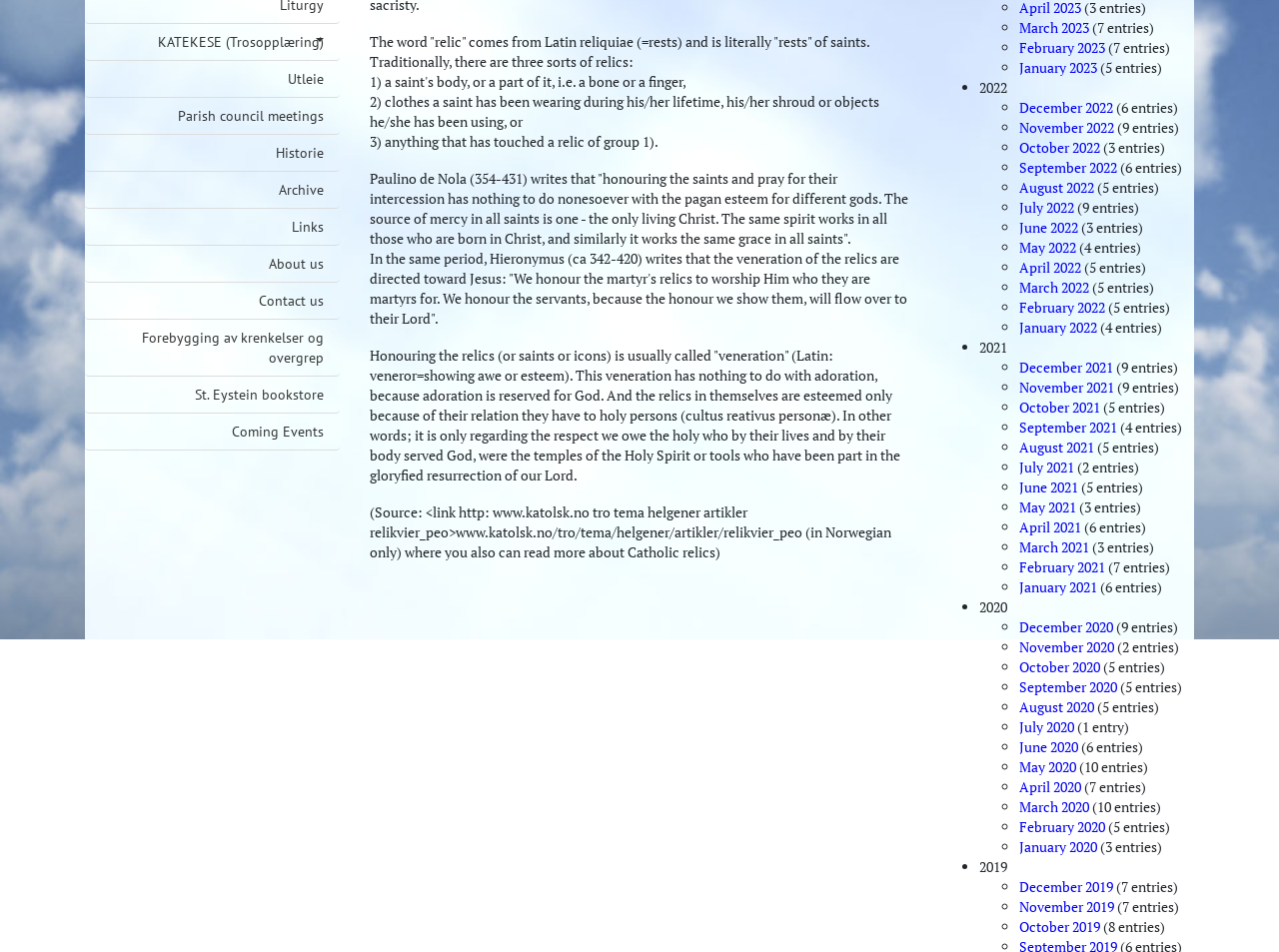Determine the bounding box of the UI component based on this description: "Forebygging av krenkelser og overgrep". The bounding box coordinates should be four float values between 0 and 1, i.e., [left, top, right, bottom].

[0.066, 0.336, 0.266, 0.395]